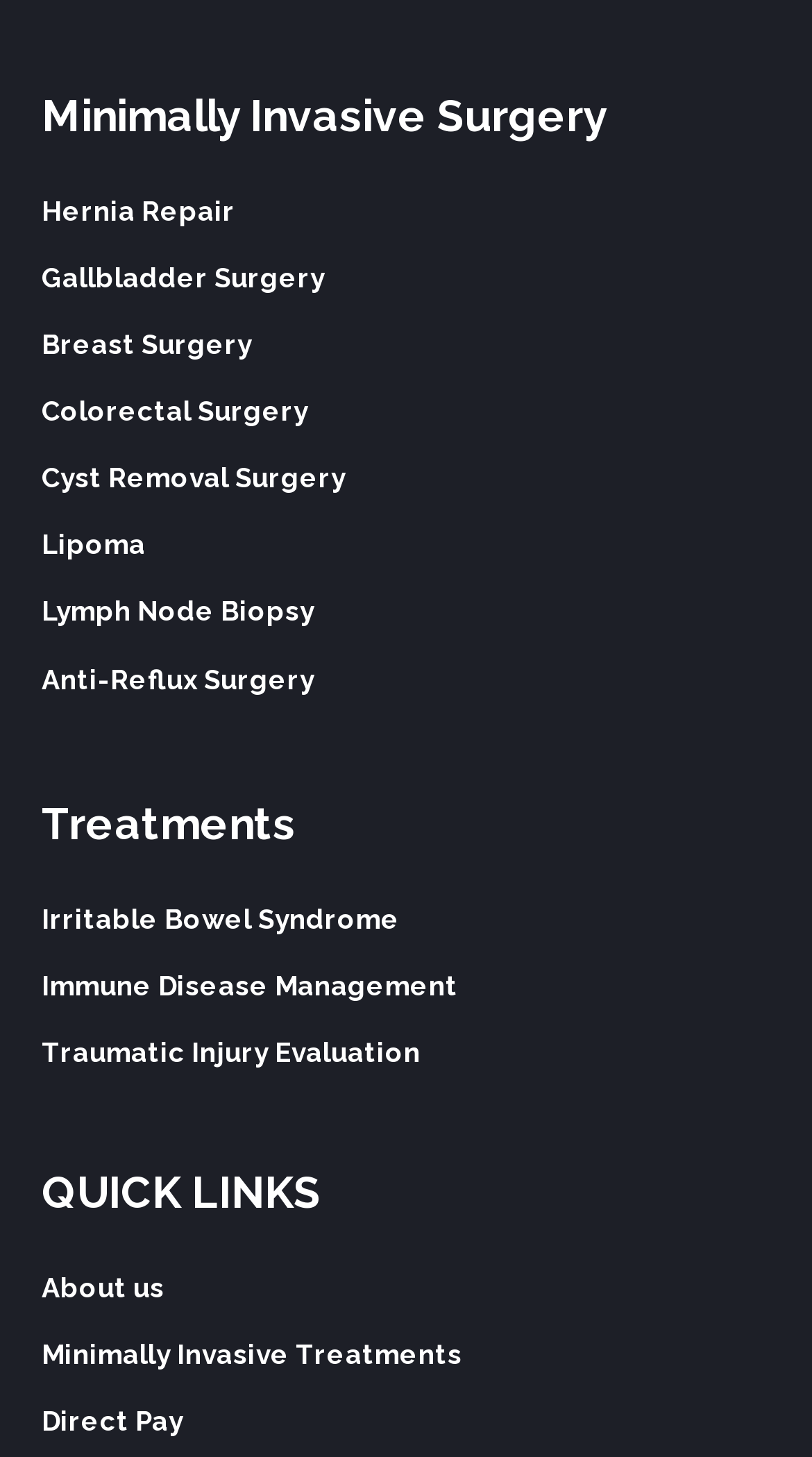Identify the bounding box coordinates of the part that should be clicked to carry out this instruction: "Learn about Irritable Bowel Syndrome".

[0.051, 0.62, 0.492, 0.641]